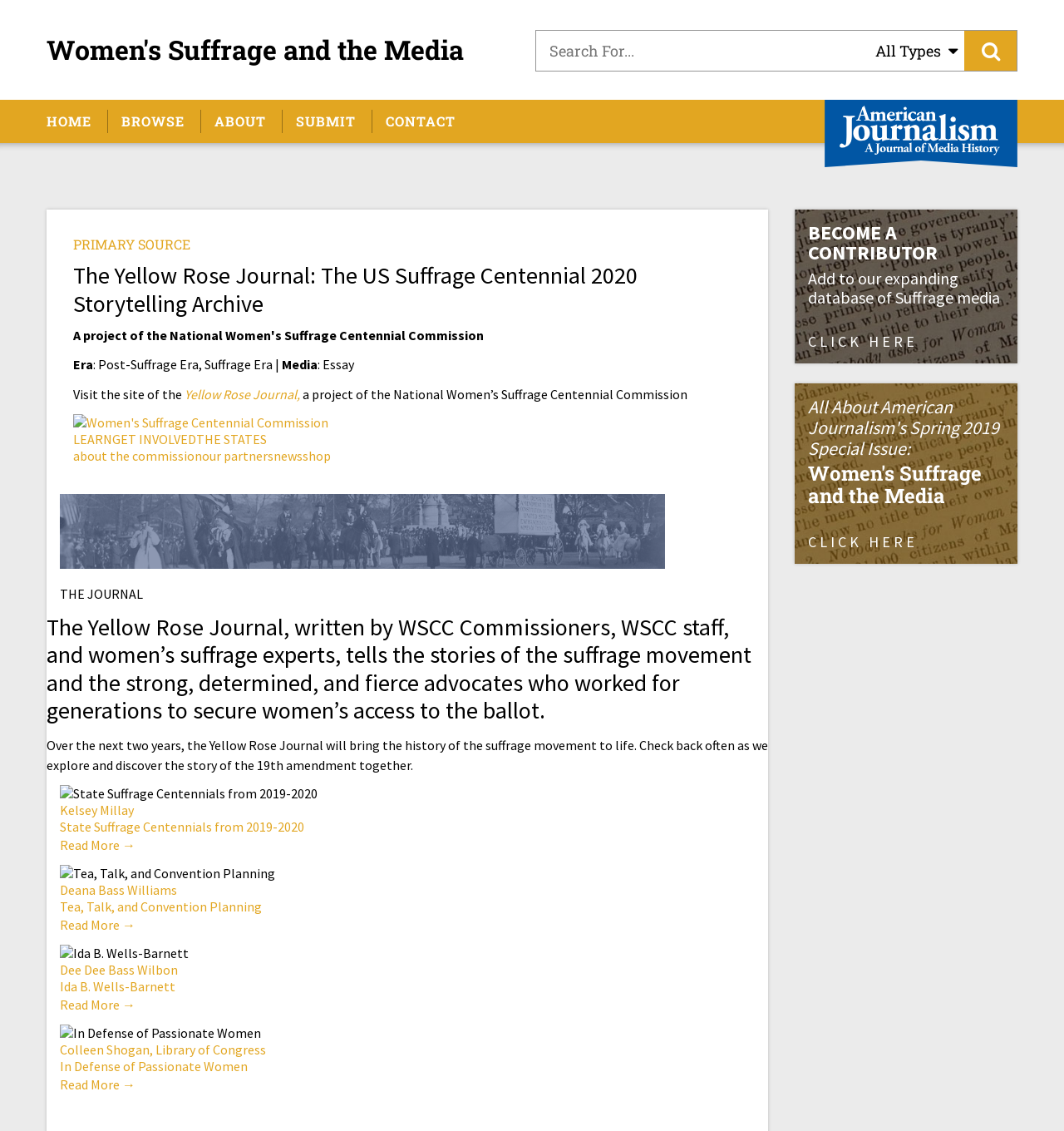How many links are there in the top navigation menu?
Provide a concise answer using a single word or phrase based on the image.

5